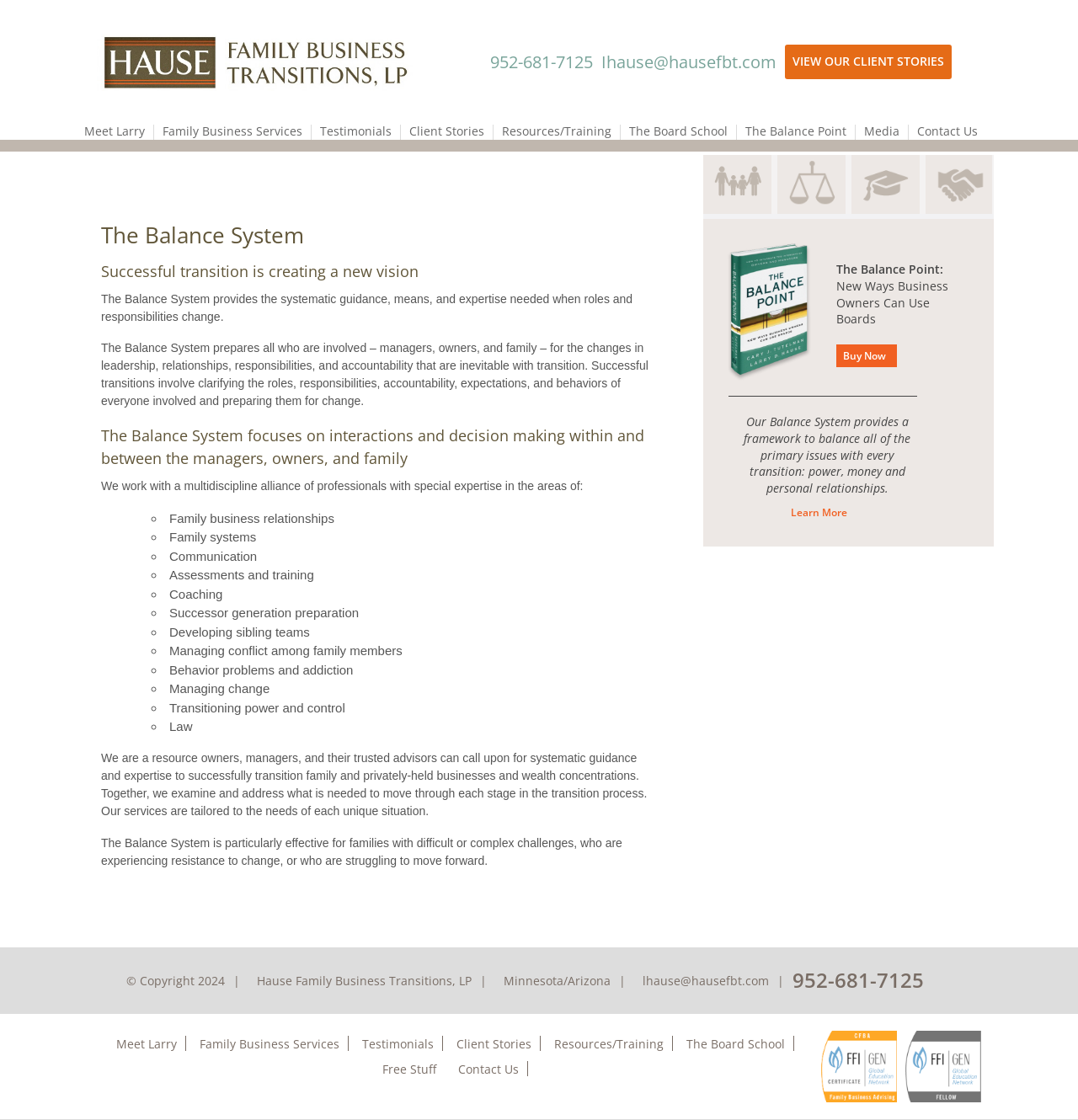Answer in one word or a short phrase: 
What is the phone number of Hause Family Business Transitions?

952-681-7125